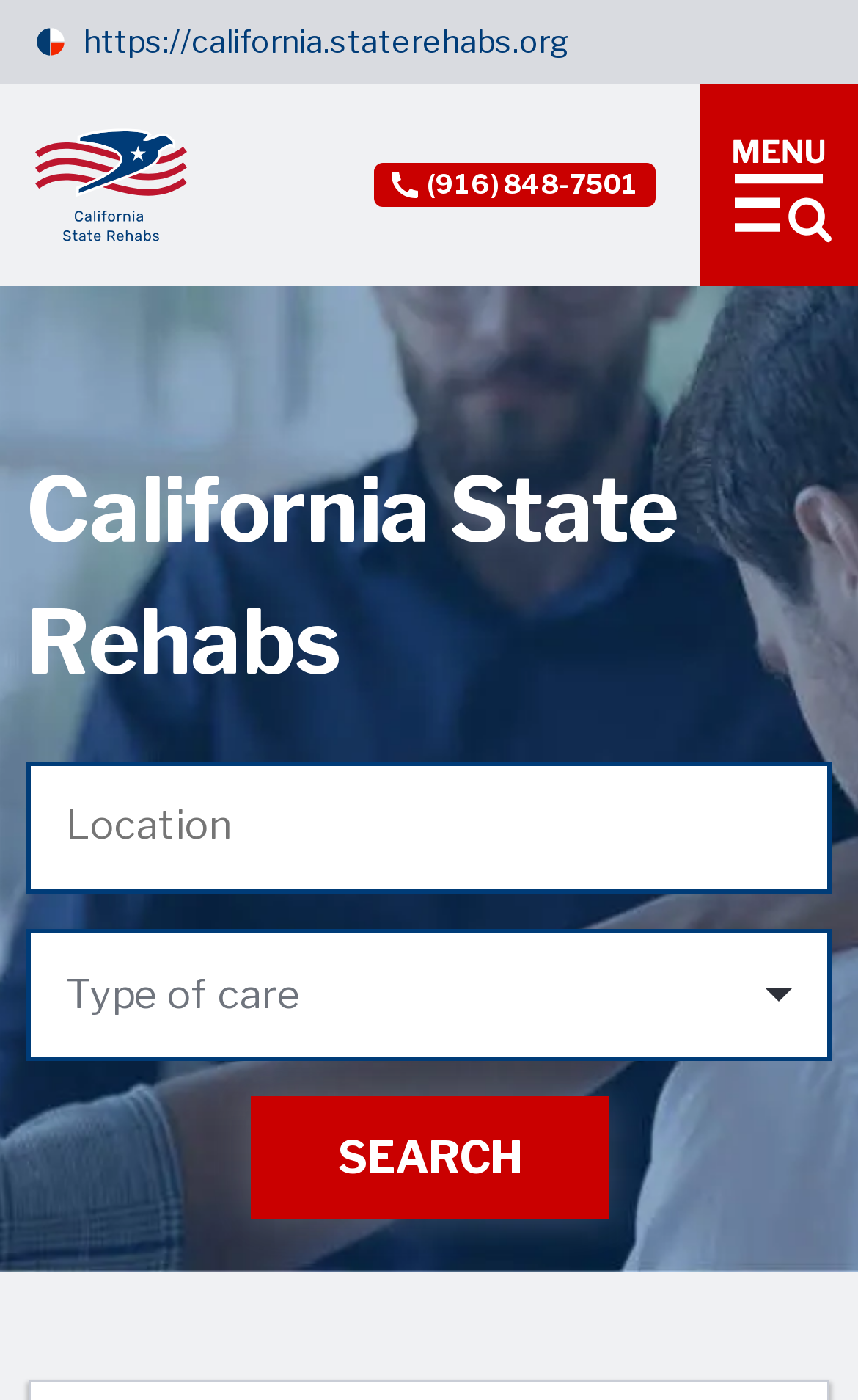Provide a brief response using a word or short phrase to this question:
What is the purpose of the textbox on the webpage?

Location